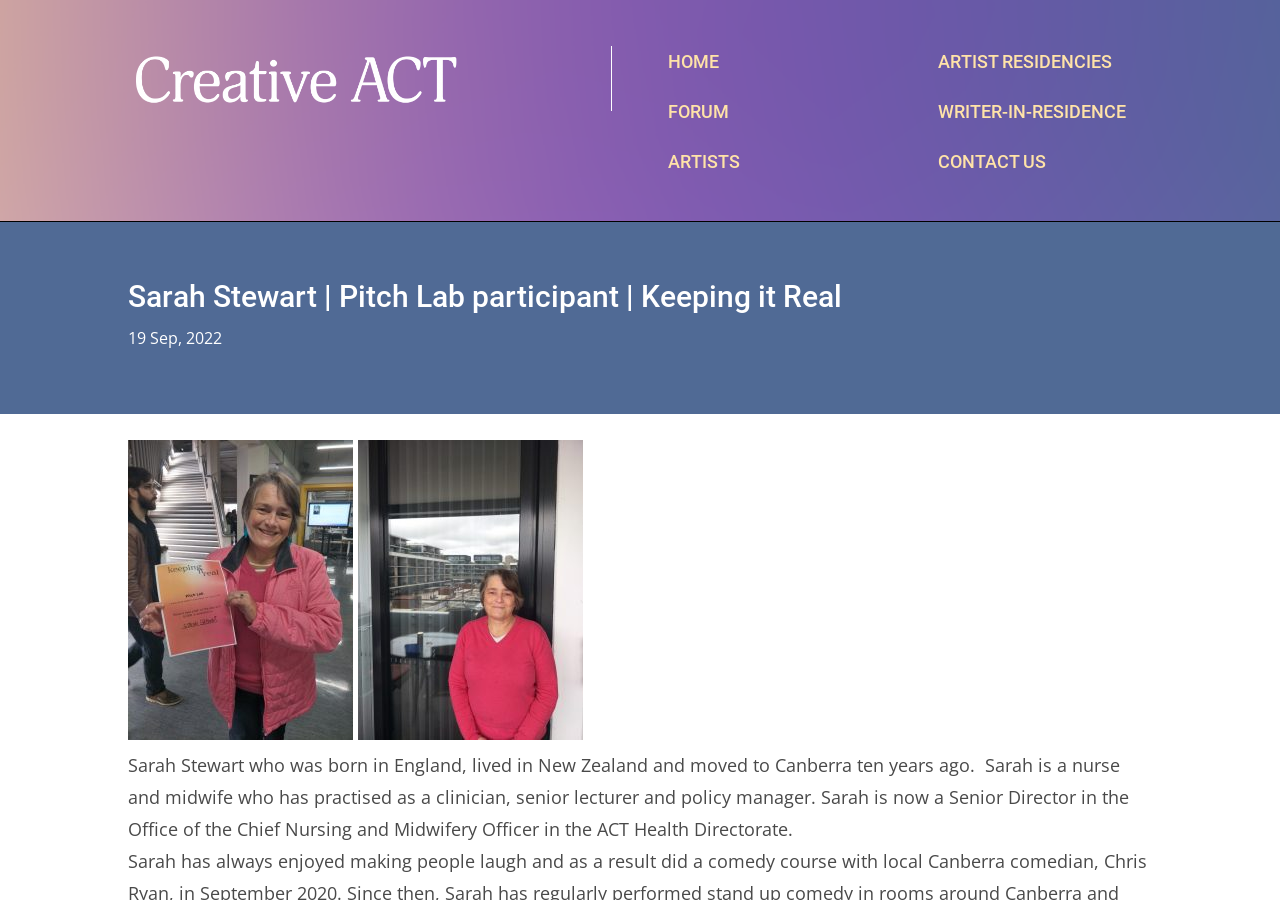Provide a short answer to the following question with just one word or phrase: What is the name of the person described on the page?

Sarah Stewart